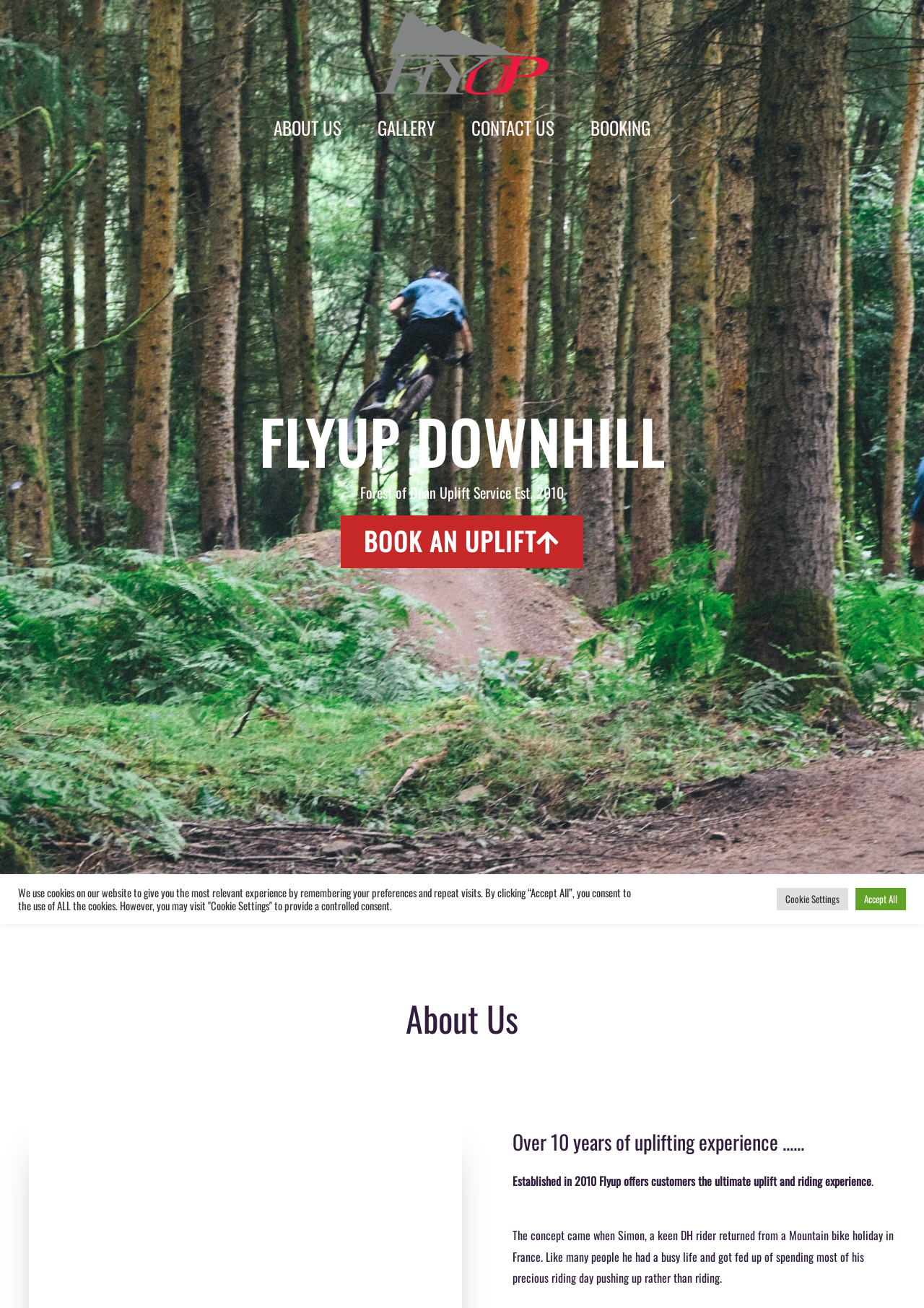What is the experience of the uplift service?
Give a detailed response to the question by analyzing the screenshot.

I found the answer by looking at the heading 'Over 10 years of uplifting experience......' which suggests that the uplift service has over 10 years of experience.